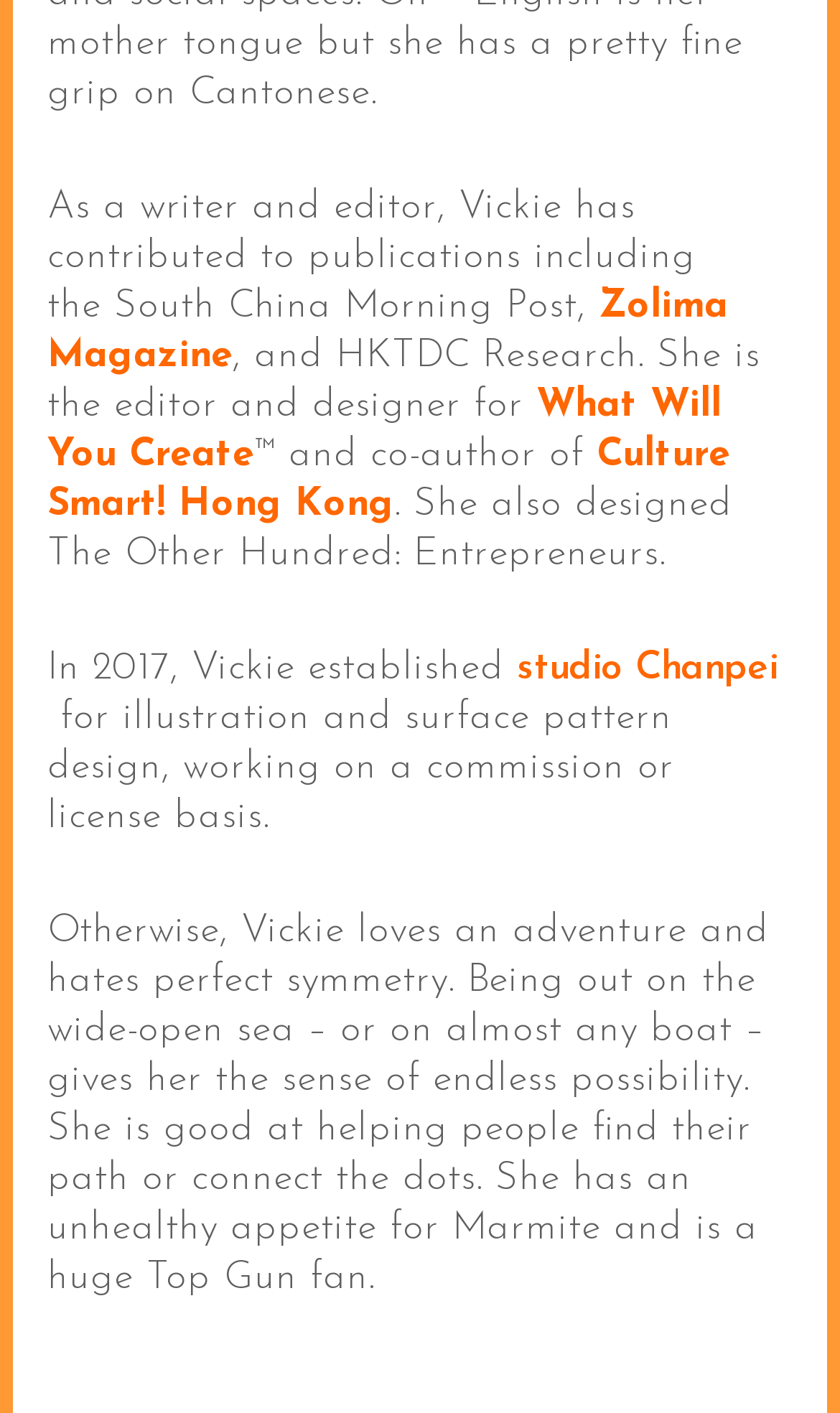With reference to the image, please provide a detailed answer to the following question: What is Vickie's favorite food?

The text mentions that Vickie has an unhealthy appetite for Marmite, indicating that it is her favorite food.